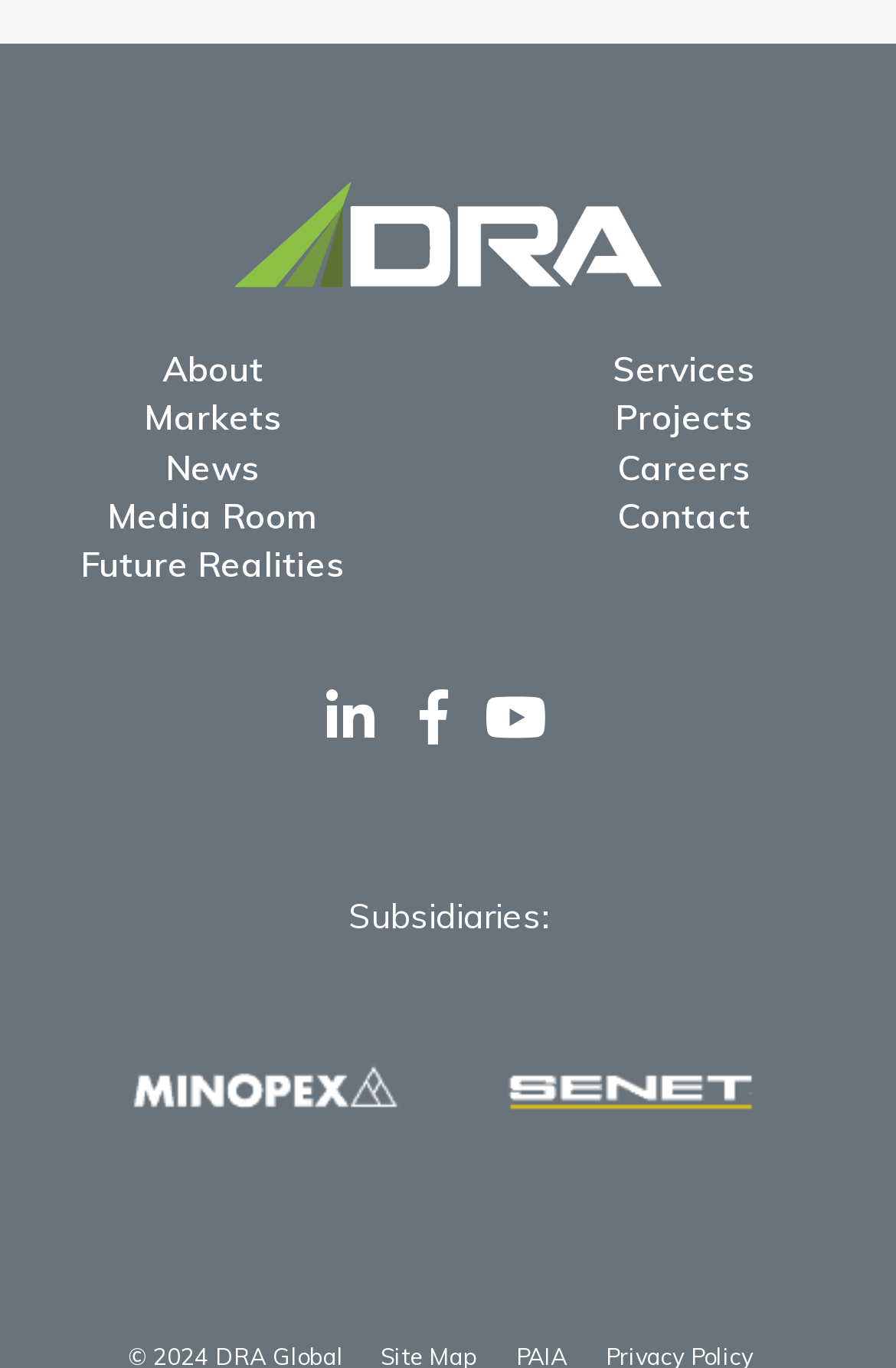Find the bounding box coordinates of the element I should click to carry out the following instruction: "view Projects".

[0.686, 0.289, 0.84, 0.321]